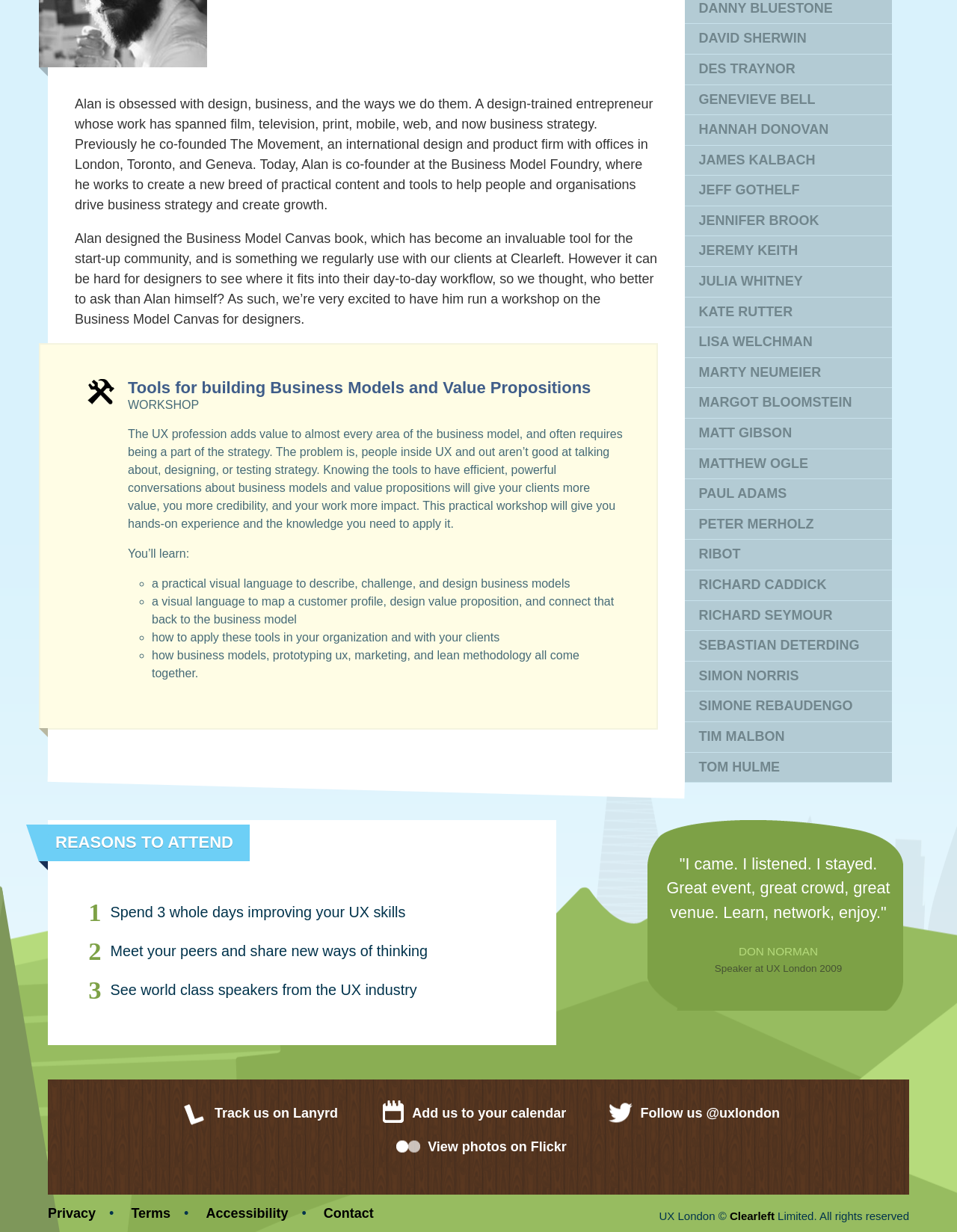Bounding box coordinates are specified in the format (top-left x, top-left y, bottom-right x, bottom-right y). All values are floating point numbers bounded between 0 and 1. Please provide the bounding box coordinate of the region this sentence describes: Add us to your calendar

[0.431, 0.898, 0.592, 0.91]